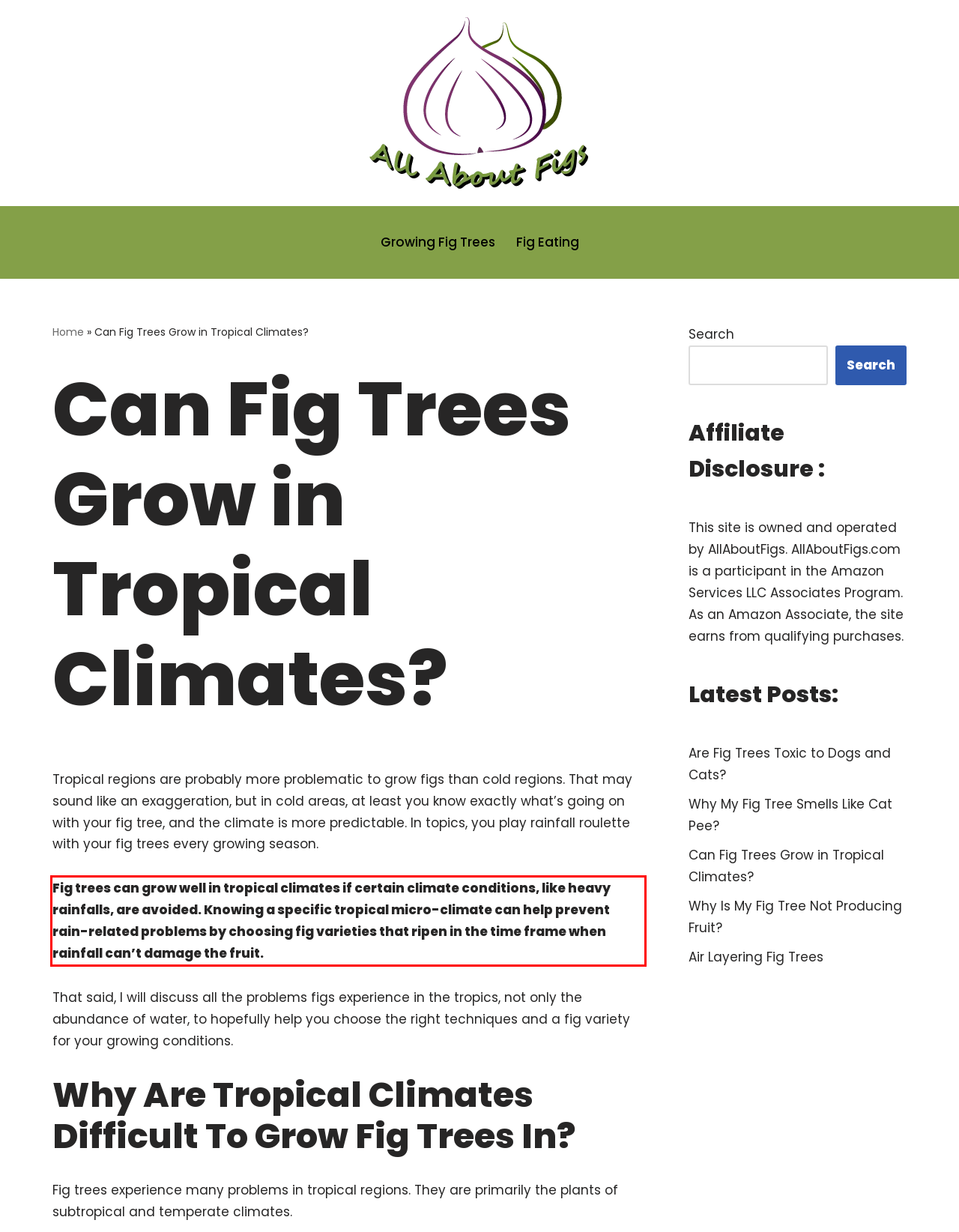You are provided with a screenshot of a webpage featuring a red rectangle bounding box. Extract the text content within this red bounding box using OCR.

Fig trees can grow well in tropical climates if certain climate conditions, like heavy rainfalls, are avoided. Knowing a specific tropical micro-climate can help prevent rain-related problems by choosing fig varieties that ripen in the time frame when rainfall can’t damage the fruit.